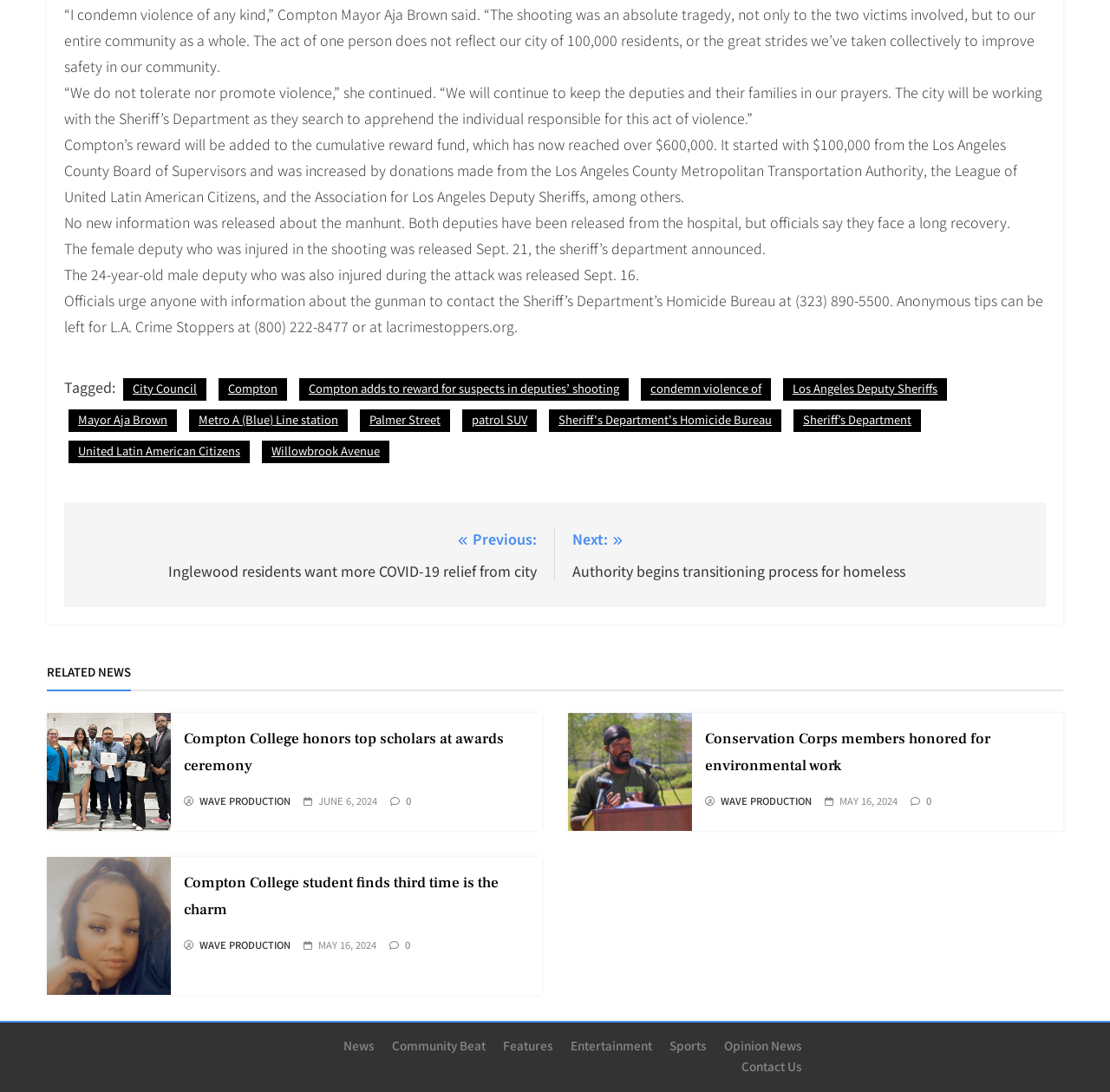Can you pinpoint the bounding box coordinates for the clickable element required for this instruction: "Read the 'RELATED NEWS' section"? The coordinates should be four float numbers between 0 and 1, i.e., [left, top, right, bottom].

[0.042, 0.604, 0.958, 0.633]